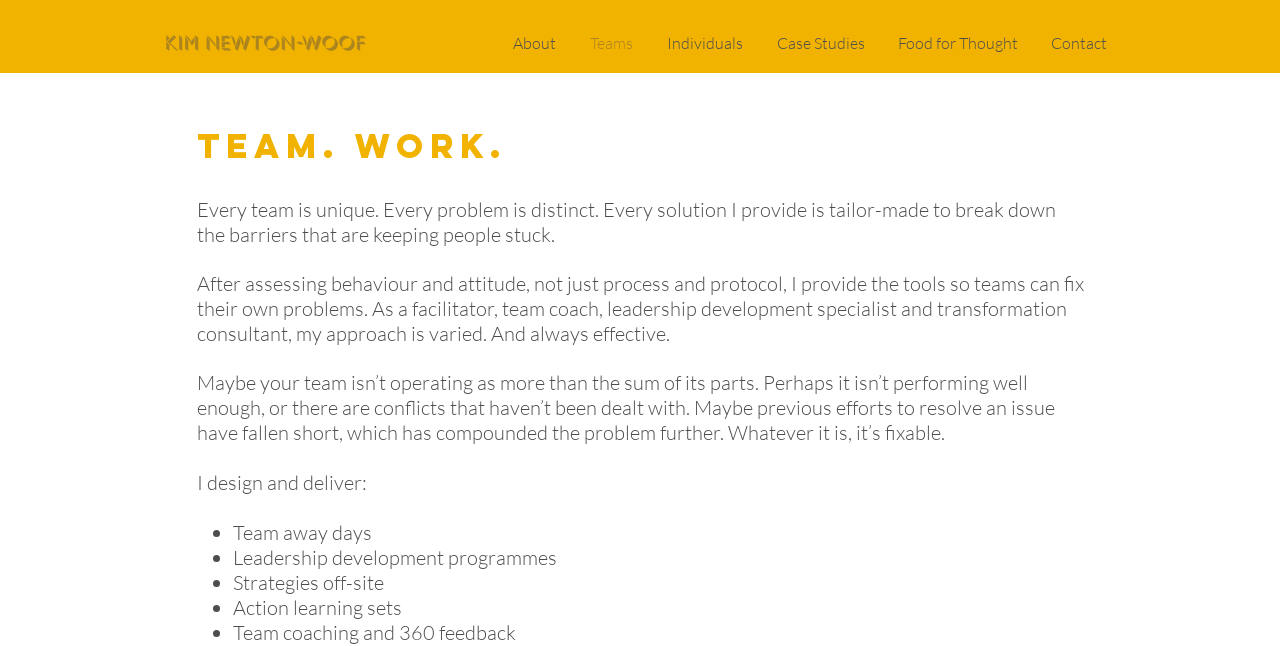Provide the bounding box coordinates of the HTML element described by the text: "Case Studies".

[0.594, 0.028, 0.688, 0.105]